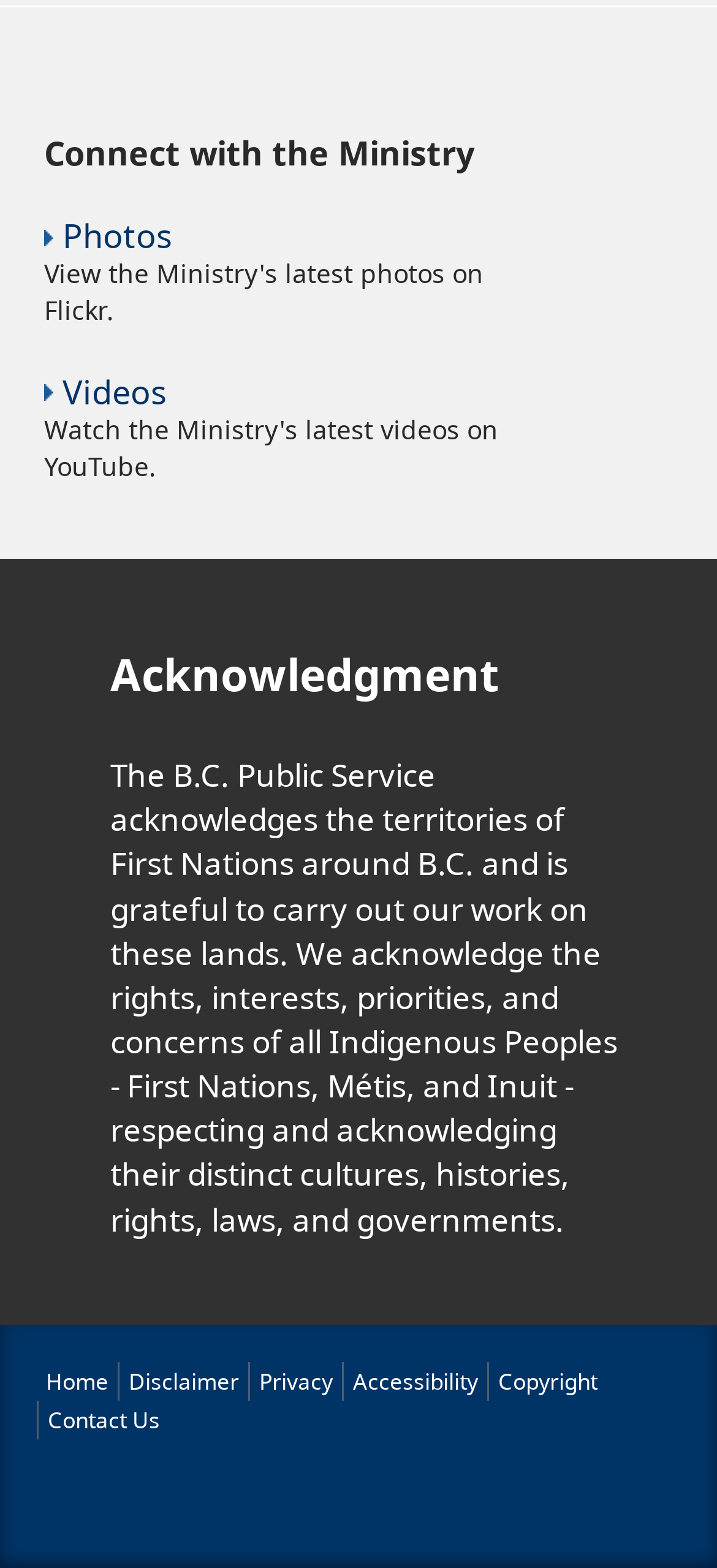Can you give a detailed response to the following question using the information from the image? How many links are there under 'Photos'?

I looked at the 'Photos' section and found one link with the text 'Photos'.